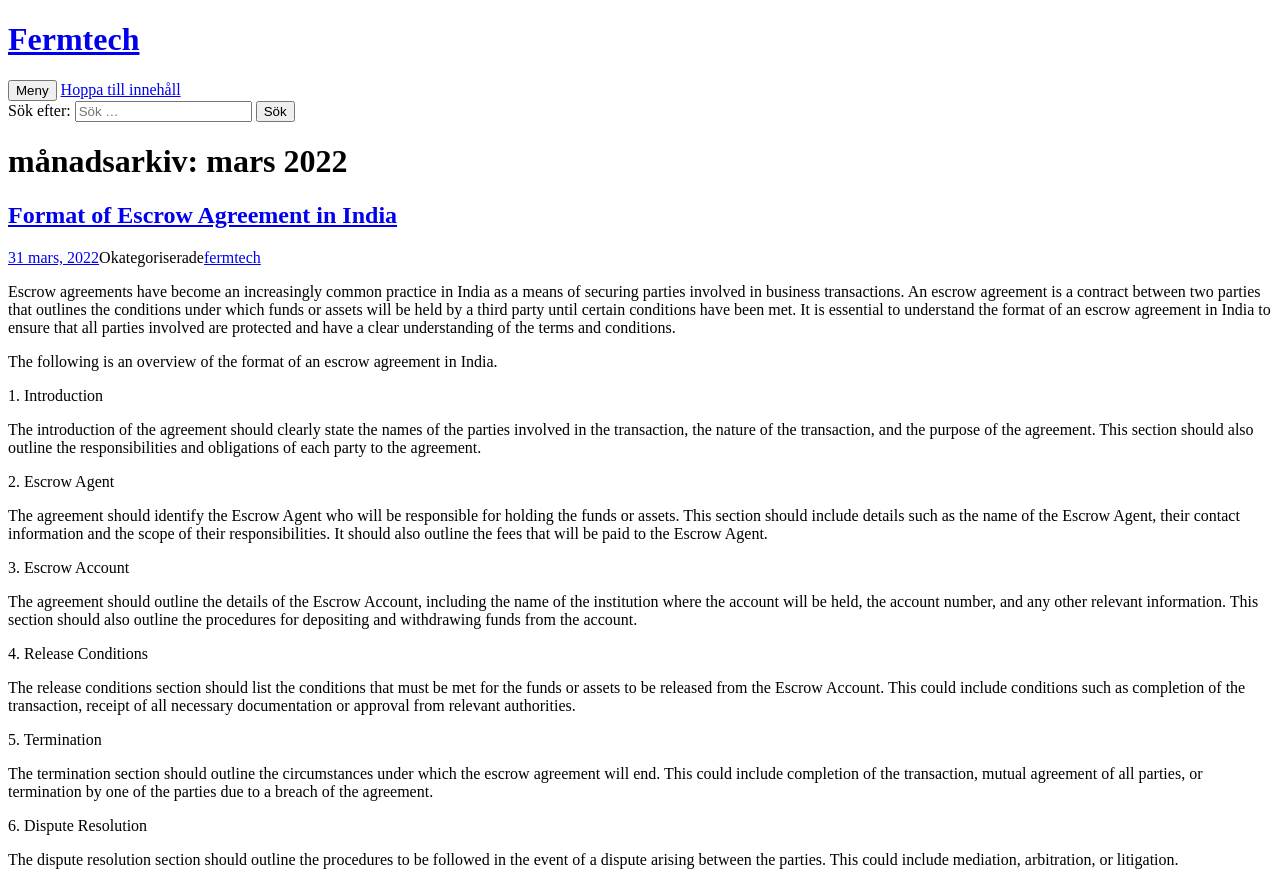Using the provided element description: "parent_node: Sök efter: value="Sök"", identify the bounding box coordinates. The coordinates should be four floats between 0 and 1 in the order [left, top, right, bottom].

[0.2, 0.114, 0.23, 0.138]